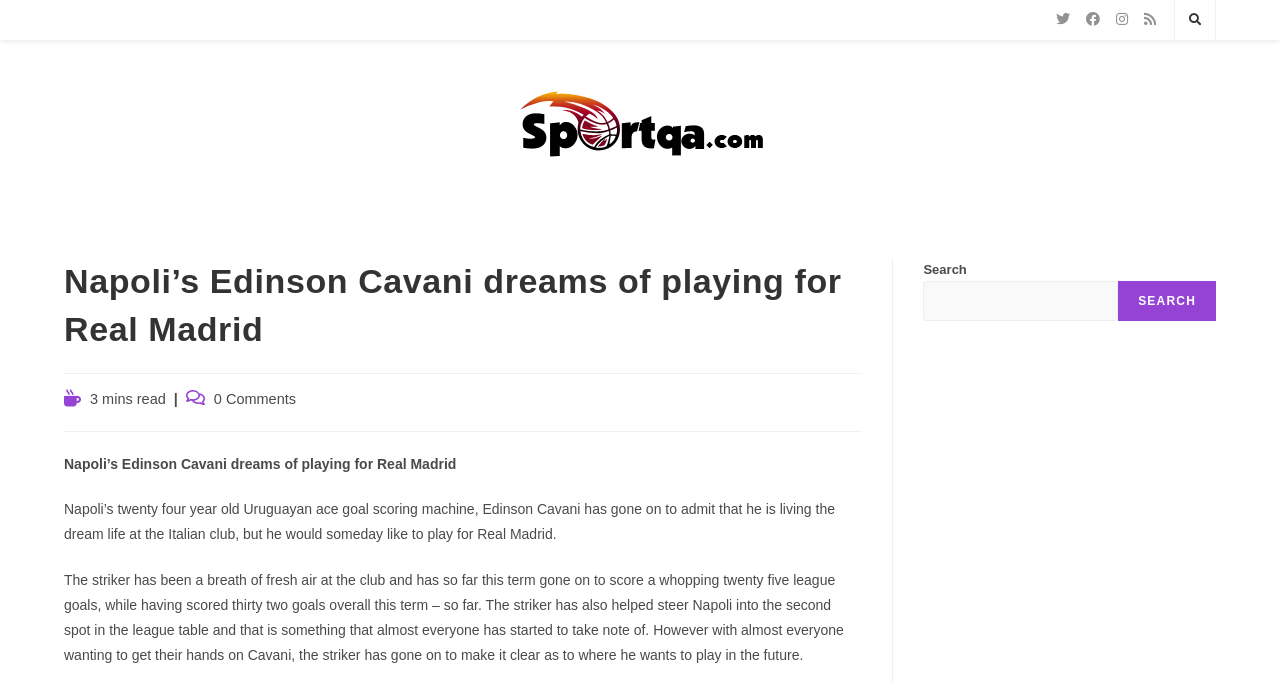Find the bounding box coordinates for the HTML element described in this sentence: "parent_node: SEARCH name="s"". Provide the coordinates as four float numbers between 0 and 1, in the format [left, top, right, bottom].

[0.721, 0.412, 0.874, 0.471]